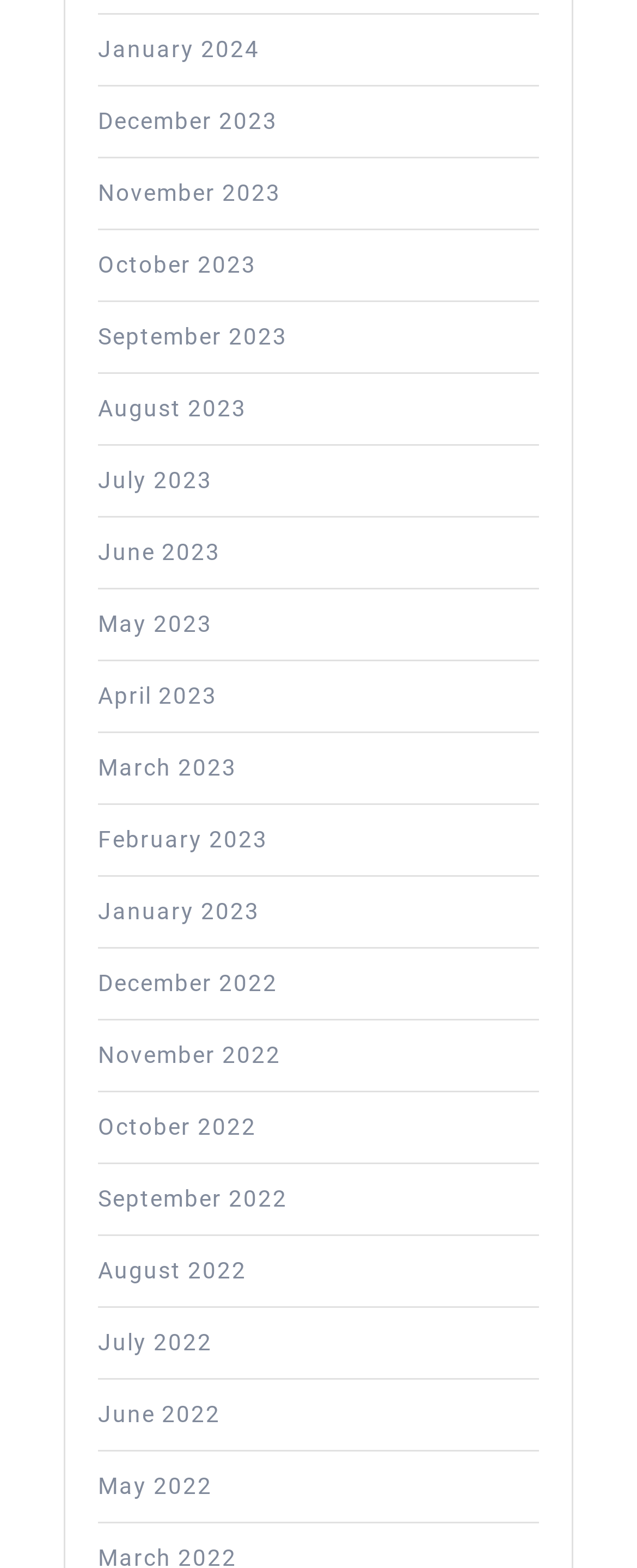Please determine the bounding box coordinates of the element's region to click for the following instruction: "view January 2024".

[0.154, 0.023, 0.408, 0.04]